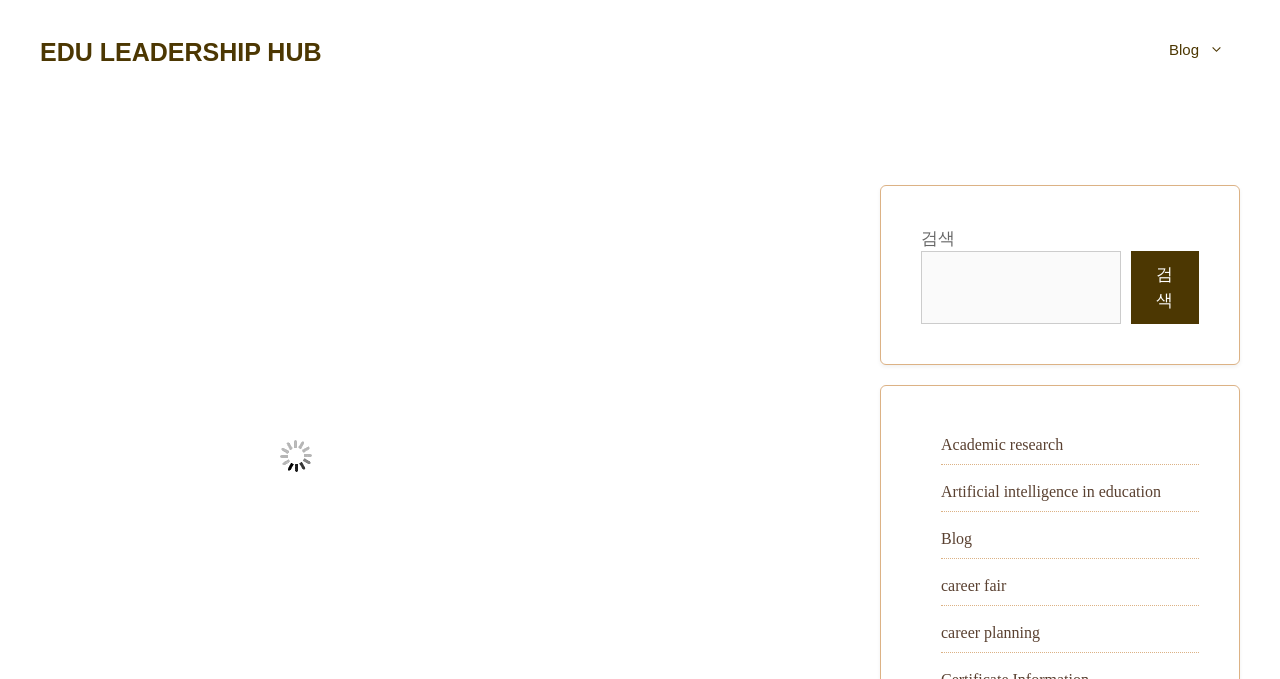How many links are below the search box?
Give a detailed explanation using the information visible in the image.

Below the search box, there are five links: 'Academic research', 'Artificial intelligence in education', 'Blog', 'career fair', and 'career planning'.